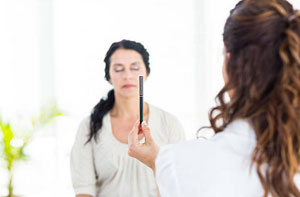What is the dominant color tone in the background?
Answer the question in as much detail as possible.

The background of the image features hints of greenery, which contributes to the overall serene and calming atmosphere of the hypnotherapy session, and suggests a connection to nature and well-being.